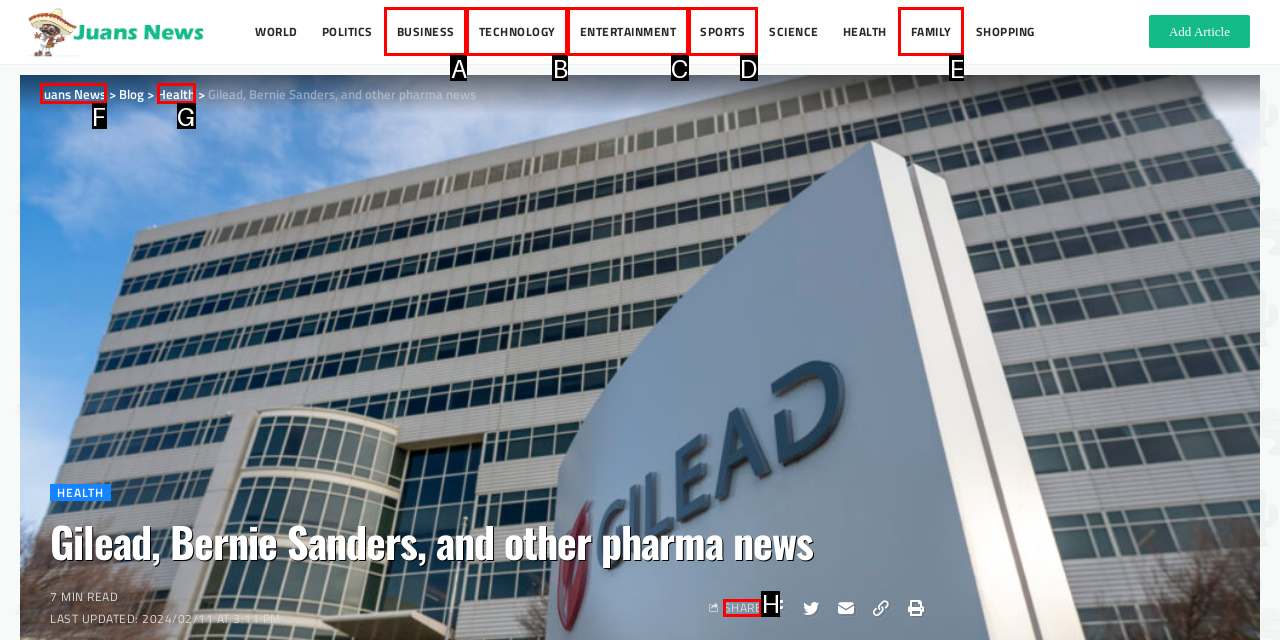Identify the appropriate lettered option to execute the following task: Share the article
Respond with the letter of the selected choice.

H